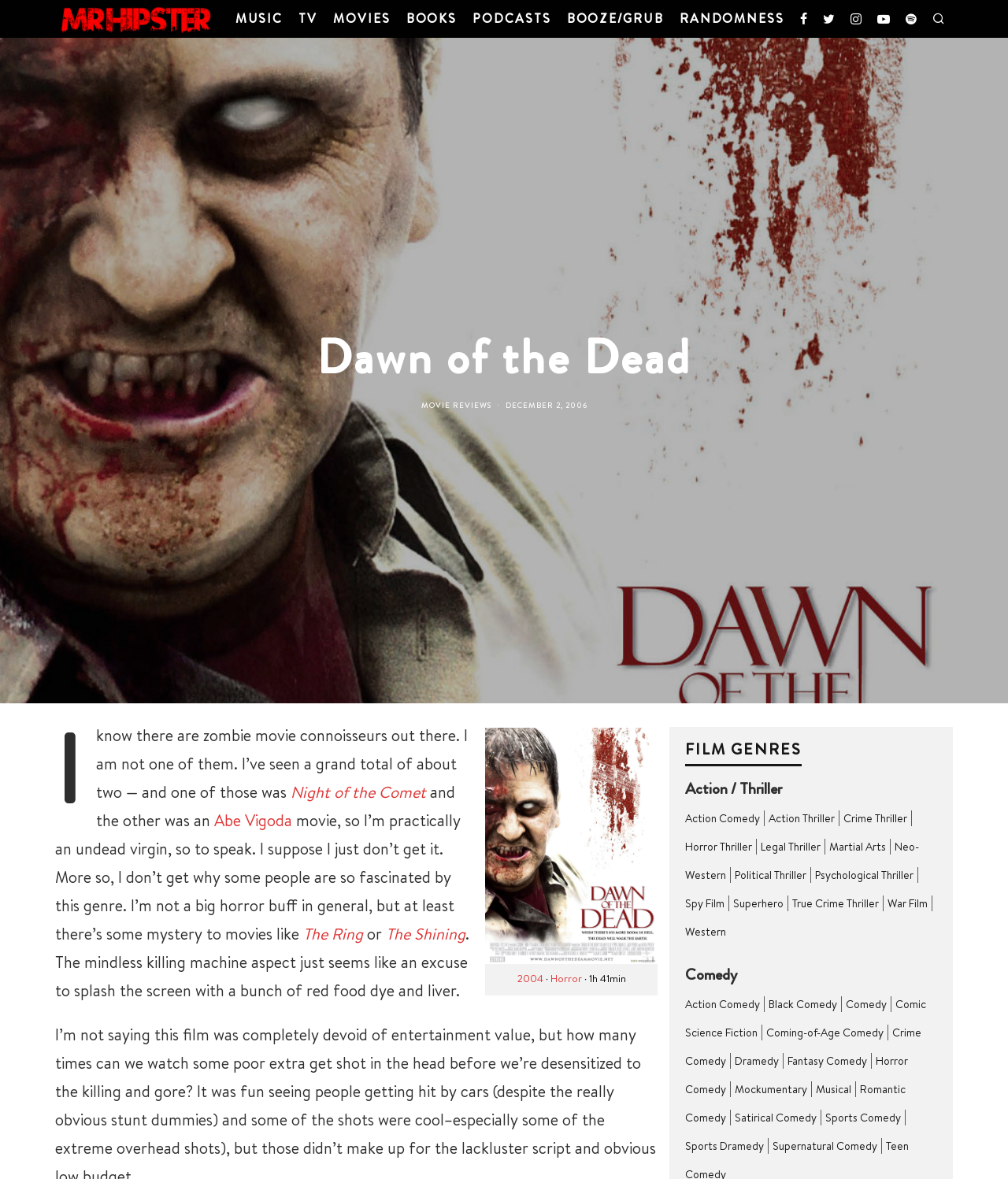Specify the bounding box coordinates of the region I need to click to perform the following instruction: "View the movie review of 'Dawn of the Dead'". The coordinates must be four float numbers in the range of 0 to 1, i.e., [left, top, right, bottom].

[0.023, 0.277, 0.977, 0.329]